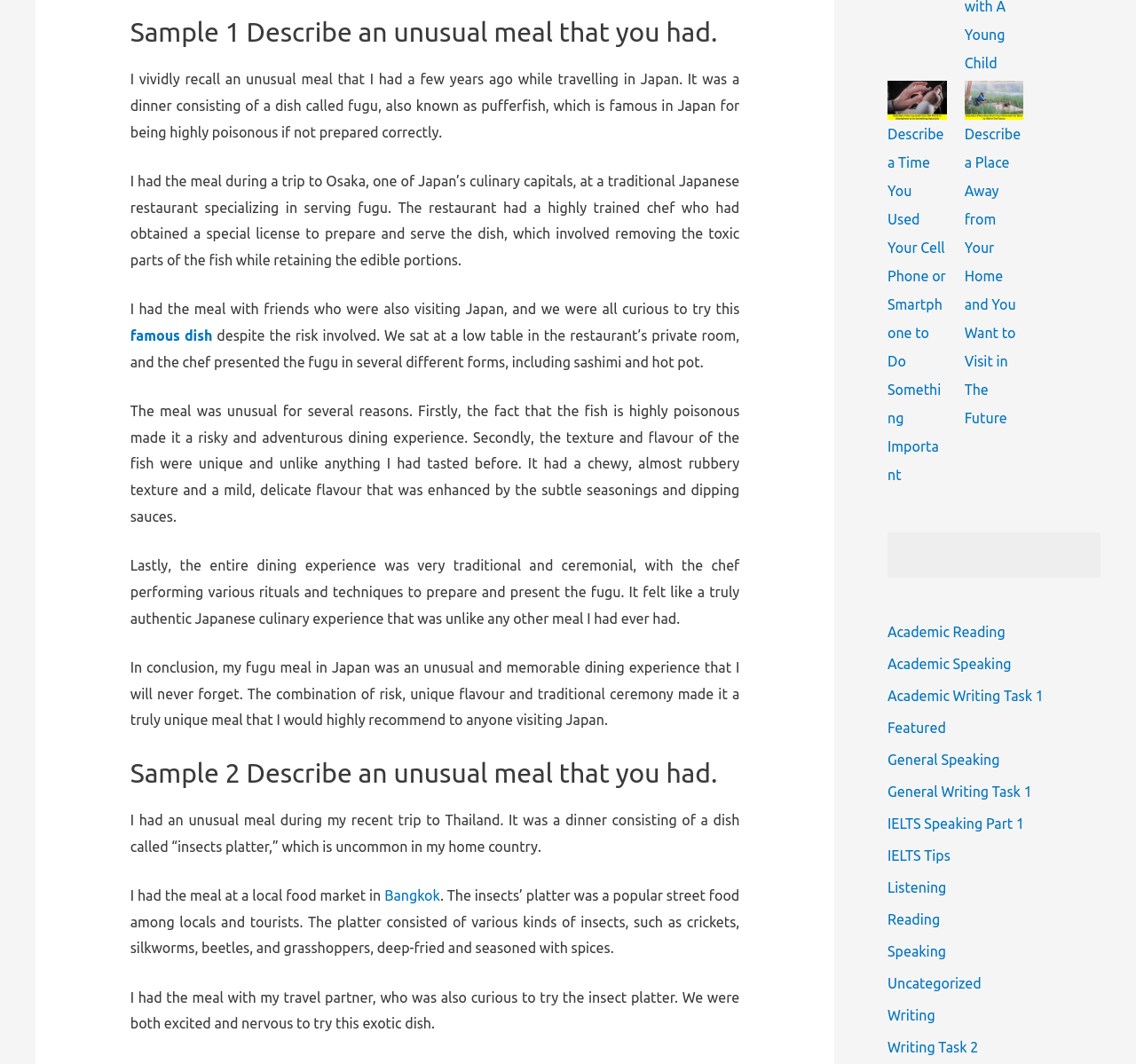Find the bounding box of the UI element described as: "Uncategorized". The bounding box coordinates should be given as four float values between 0 and 1, i.e., [left, top, right, bottom].

[0.781, 0.917, 0.864, 0.932]